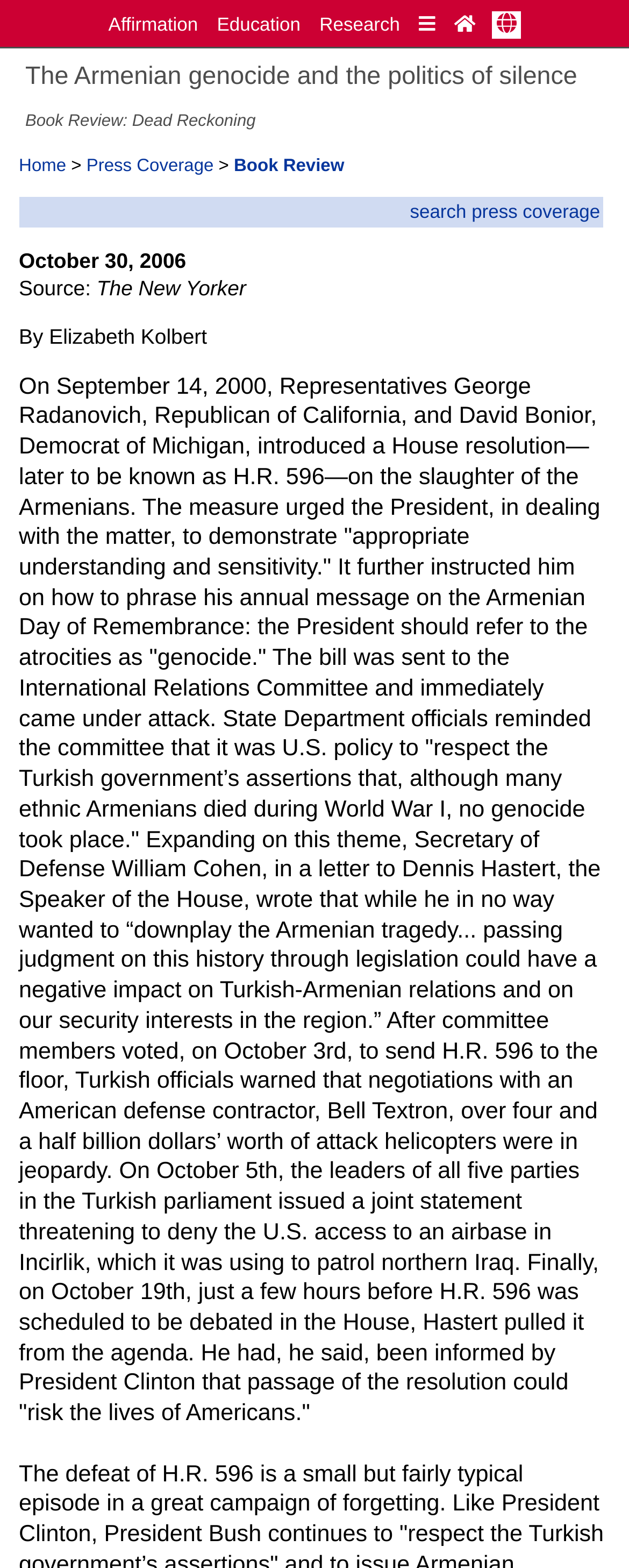Determine the bounding box coordinates for the UI element described. Format the coordinates as (top-left x, top-left y, bottom-right x, bottom-right y) and ensure all values are between 0 and 1. Element description: Research

[0.508, 0.009, 0.636, 0.023]